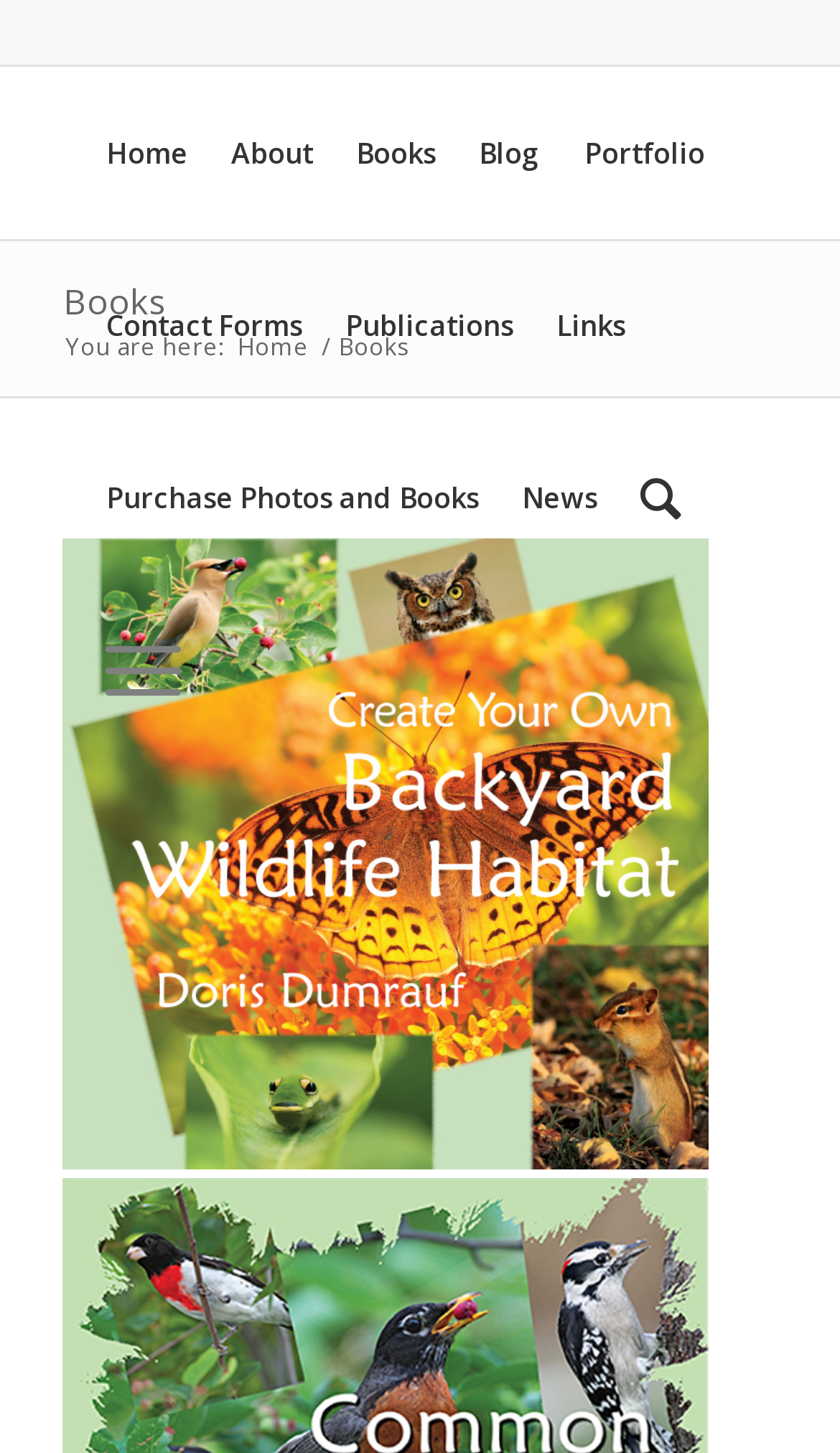How many navigation links are there?
Provide an in-depth answer to the question, covering all aspects.

I counted the number of links in the navigation menu, which includes 'Home', 'About', 'Books', 'Blog', 'Portfolio', 'Contact Forms', 'Publications', 'Links', and 'Purchase Photos and Books'.